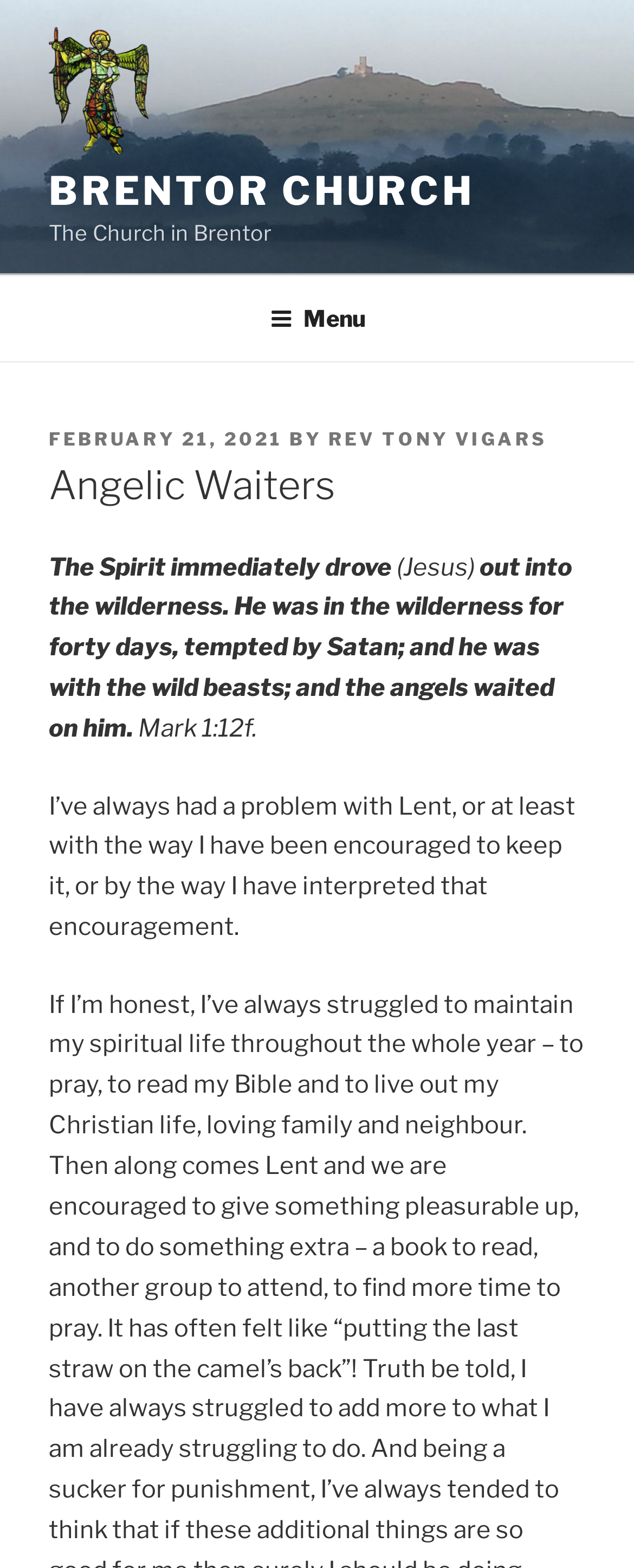Determine the bounding box for the UI element as described: "parent_node: BRENTOR CHURCH". The coordinates should be represented as four float numbers between 0 and 1, formatted as [left, top, right, bottom].

[0.077, 0.016, 0.274, 0.107]